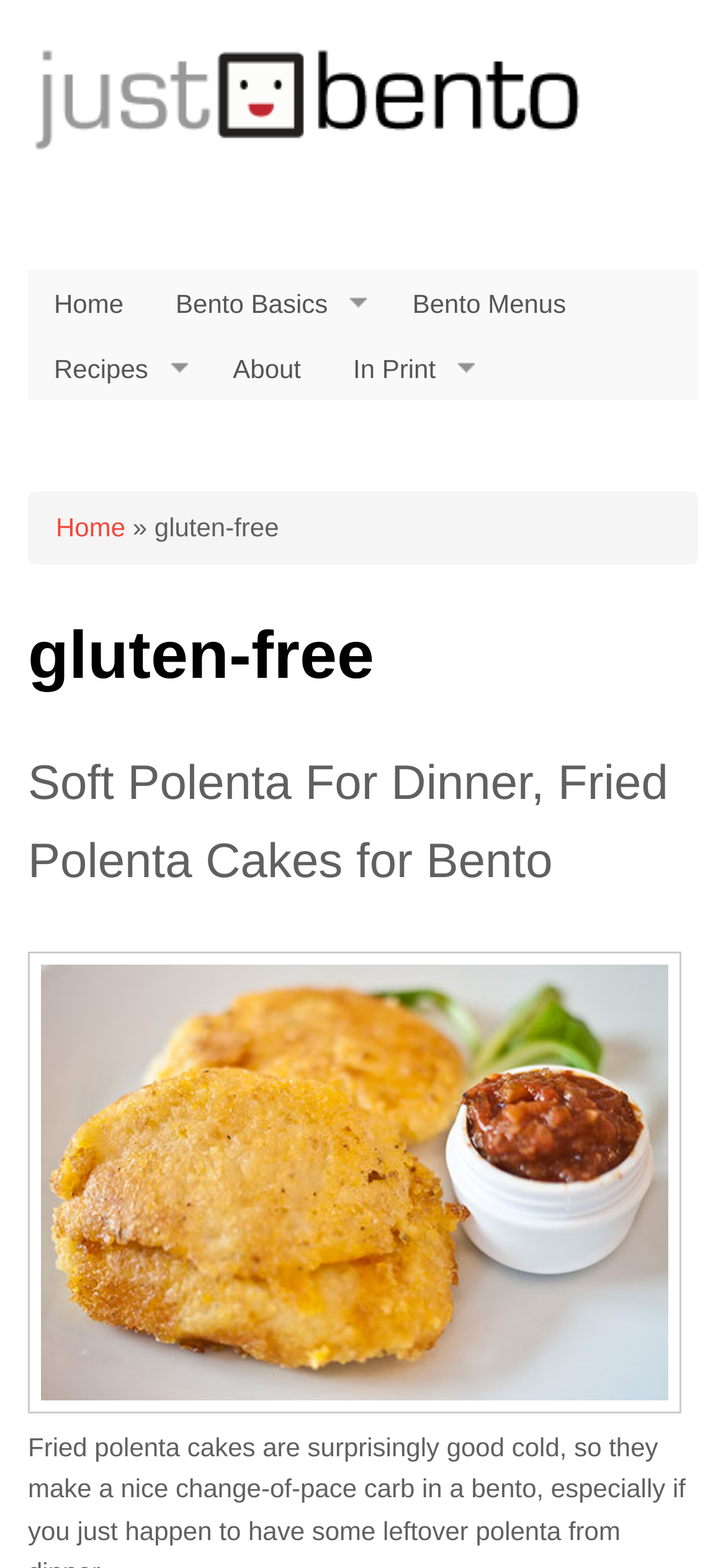Please determine the bounding box coordinates, formatted as (top-left x, top-left y, bottom-right x, bottom-right y), with all values as floating point numbers between 0 and 1. Identify the bounding box of the region described as: Recipes »

[0.038, 0.214, 0.285, 0.256]